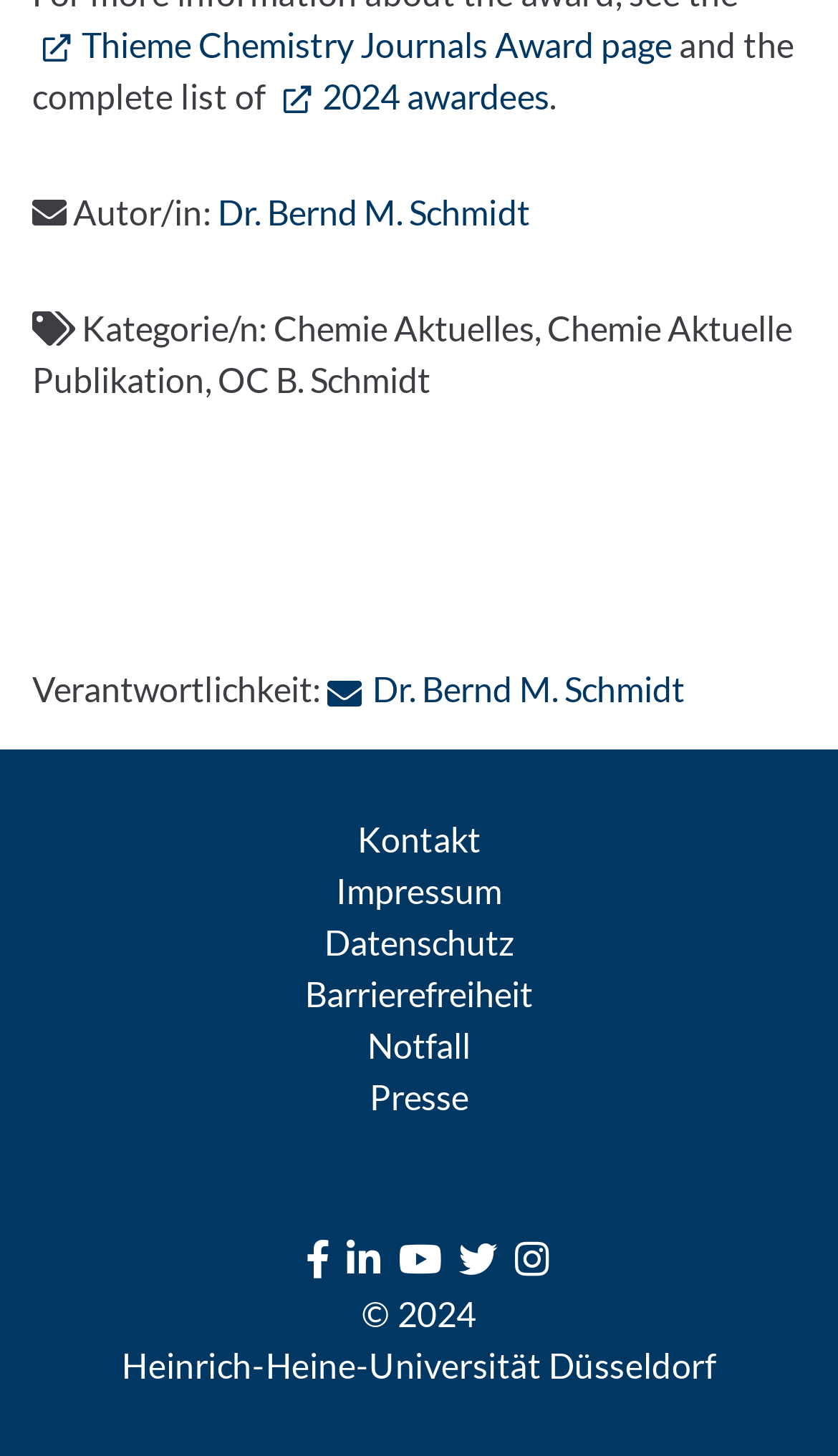Please identify the bounding box coordinates of the element I should click to complete this instruction: 'Go to the Kontakt page'. The coordinates should be given as four float numbers between 0 and 1, like this: [left, top, right, bottom].

[0.427, 0.562, 0.573, 0.59]